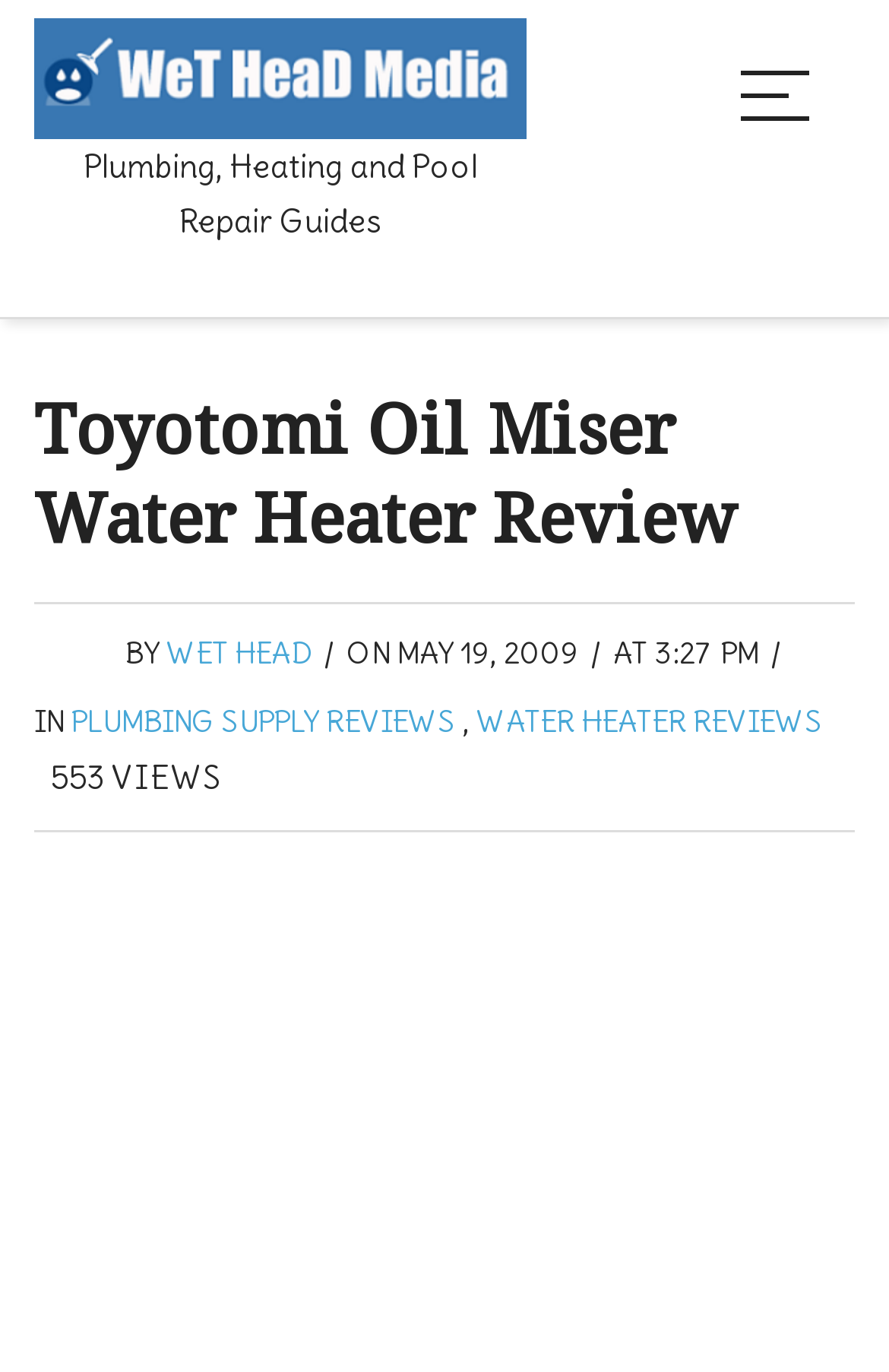Provide the bounding box coordinates of the HTML element described by the text: "WeT HeaD".

[0.187, 0.461, 0.351, 0.49]